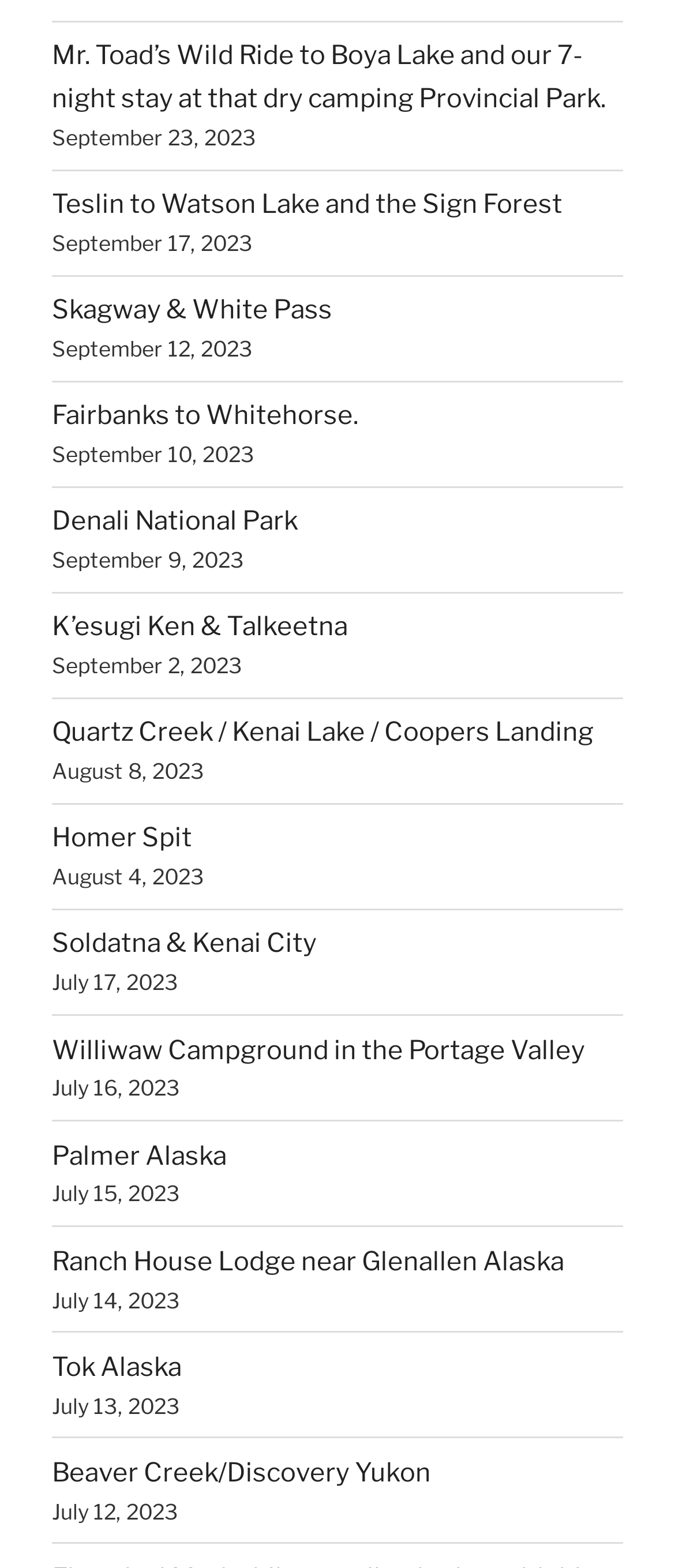Pinpoint the bounding box coordinates of the element to be clicked to execute the instruction: "Discover Quartz Creek / Kenai Lake / Coopers Landing".

[0.077, 0.457, 0.879, 0.477]